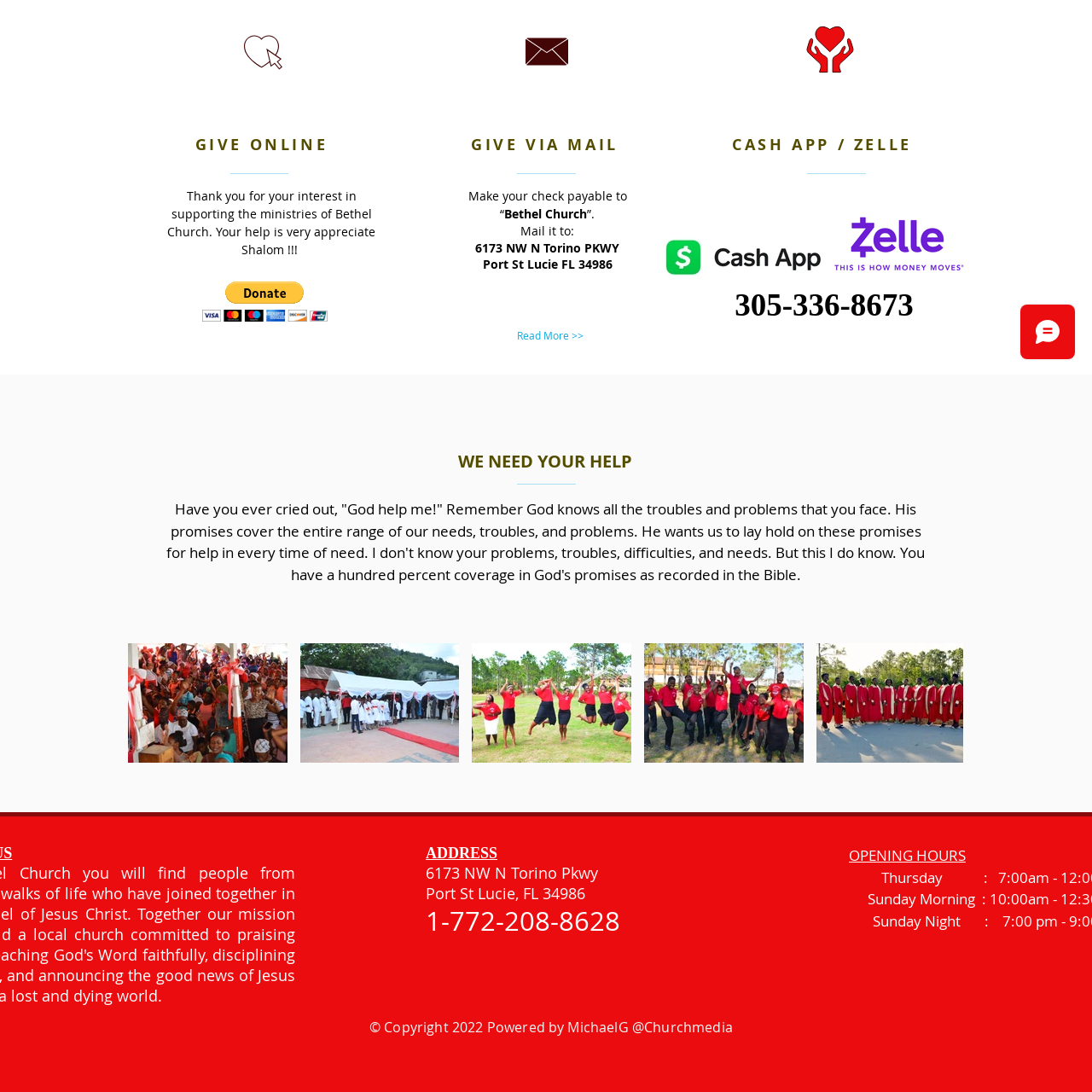Please scrutinize the image encapsulated by the red bounding box and provide an elaborate answer to the next question based on the details in the image: What community is being supported?

The image and surrounding options suggest that the financial support and donations are geared towards the Bethel Church community, implying that the community members are being encouraged to contribute to the ministry's financial needs.